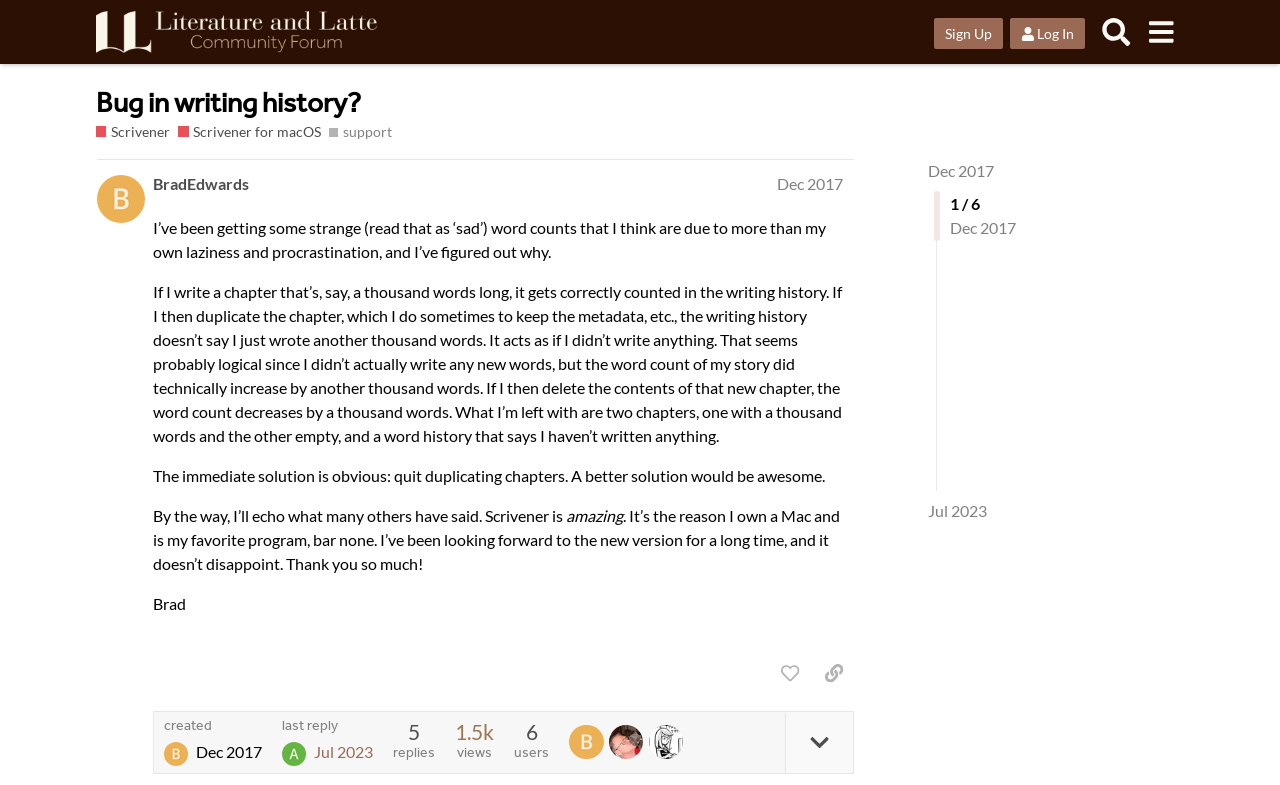Extract the main heading from the webpage content.

Bug in writing history?